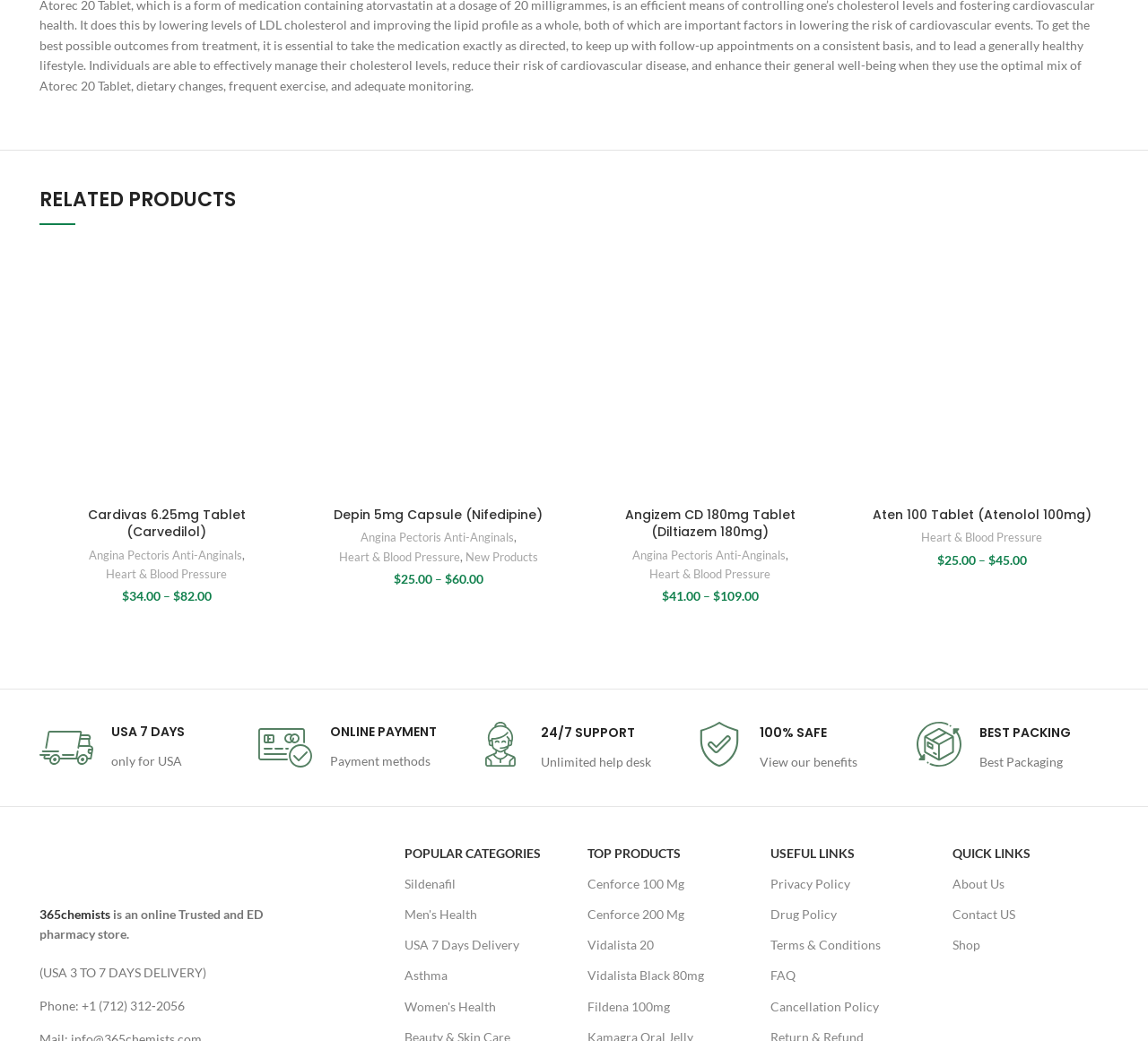Can you identify the bounding box coordinates of the clickable region needed to carry out this instruction: 'Add Cardivas 6.25mg Tablet to wishlist'? The coordinates should be four float numbers within the range of 0 to 1, stated as [left, top, right, bottom].

[0.224, 0.243, 0.263, 0.281]